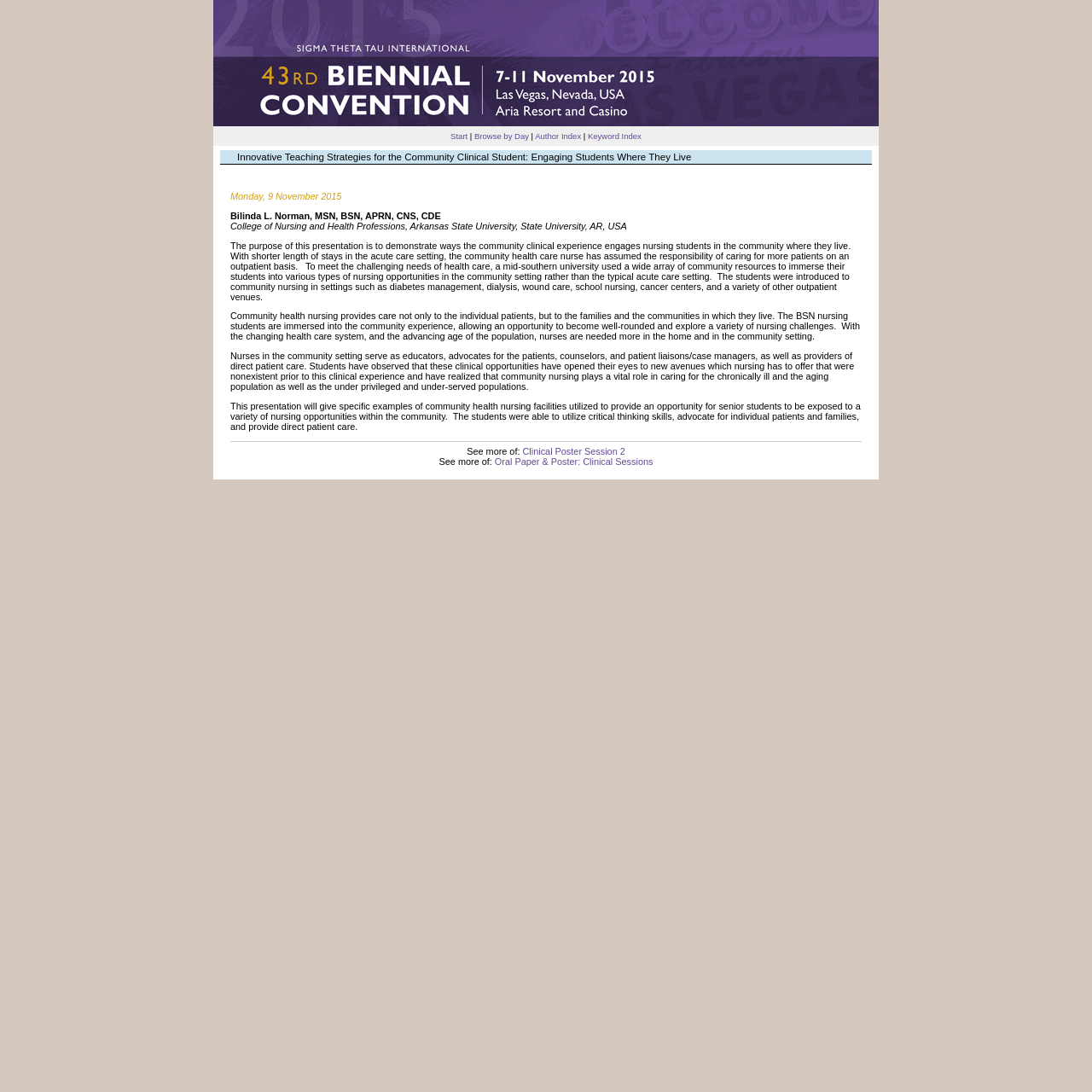What is the purpose of the presentation?
Using the image as a reference, give an elaborate response to the question.

The purpose of the presentation is to demonstrate ways the community clinical experience engages nursing students in the community where they live, which can be found in the text 'The purpose of this presentation is to demonstrate ways the community clinical experience engages nursing students in the community where they live...'.